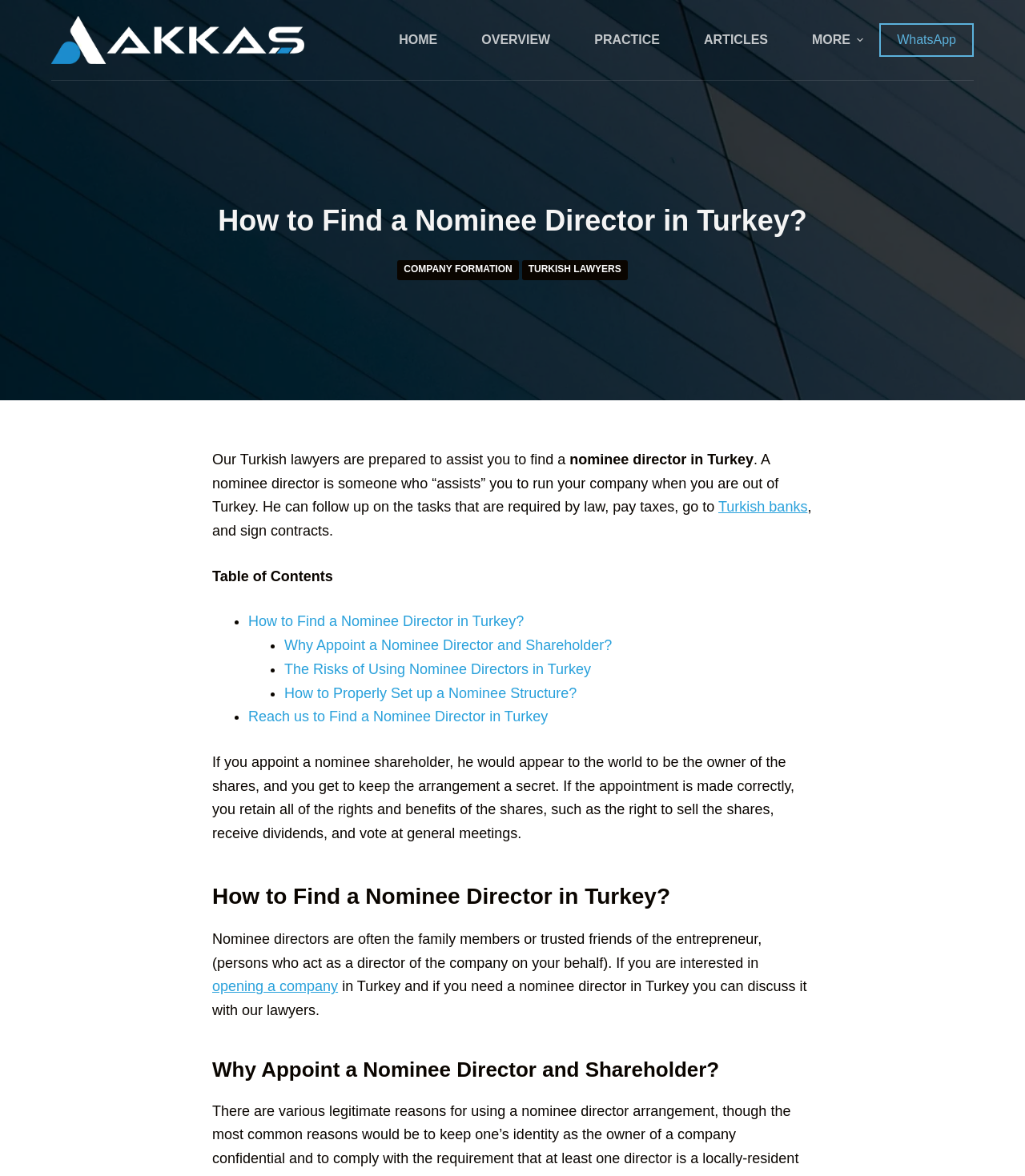Please identify the bounding box coordinates of where to click in order to follow the instruction: "Navigate to the HOME page".

[0.389, 0.0, 0.448, 0.068]